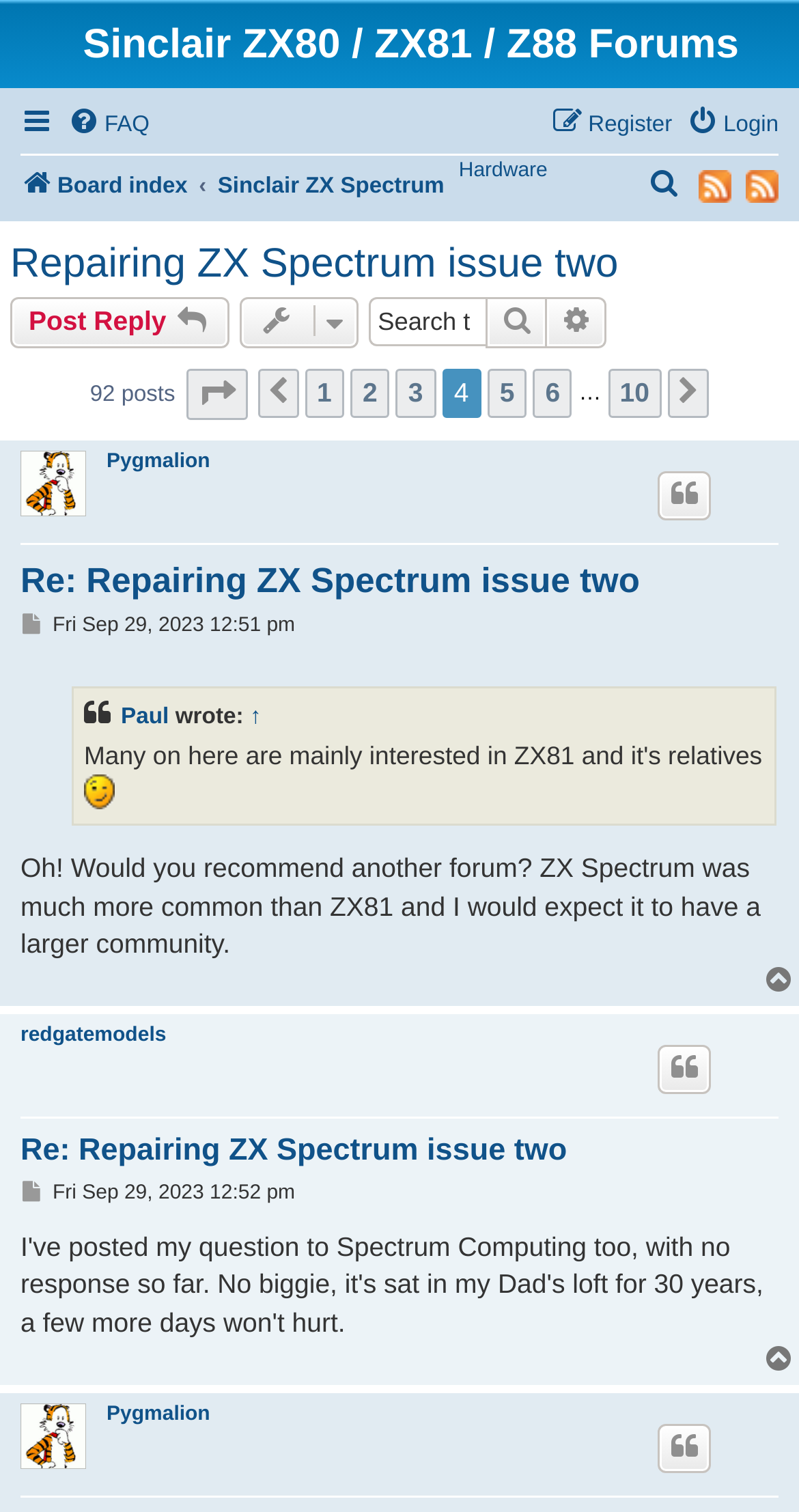Offer an in-depth caption of the entire webpage.

This webpage is a forum discussion page, specifically page 4 of a topic titled "Repairing ZX Spectrum issue two" on the Sinclair ZX80 / ZX81 / Z88 Forums. At the top, there is a horizontal menu bar with links to "FAQ", "Login", and "Register". Below this, there is another horizontal menu bar with links to "Board index", "Sinclair ZX Spectrum", "Hardware", and "Feed - Sinclair ZX80 / ZX81 / Z88 Forums", accompanied by an image of a feed icon.

The main content of the page is a discussion thread, with multiple posts from users. Each post has a heading with the user's name and a link to their profile, followed by the post content. The posts are arranged in a vertical list, with the most recent post at the top. Each post has a quote link, a post link, and a timestamp indicating when the post was made.

There are also pagination buttons at the bottom of the page, allowing users to navigate to previous or next pages of the discussion thread. The current page number is highlighted, and there are also links to jump to the top of the page.

Throughout the page, there are various links and buttons, including a search box, a "Topic tools" dropdown menu, and a "Post Reply" button. There are also images of user avatars and a smiling face emoticon.